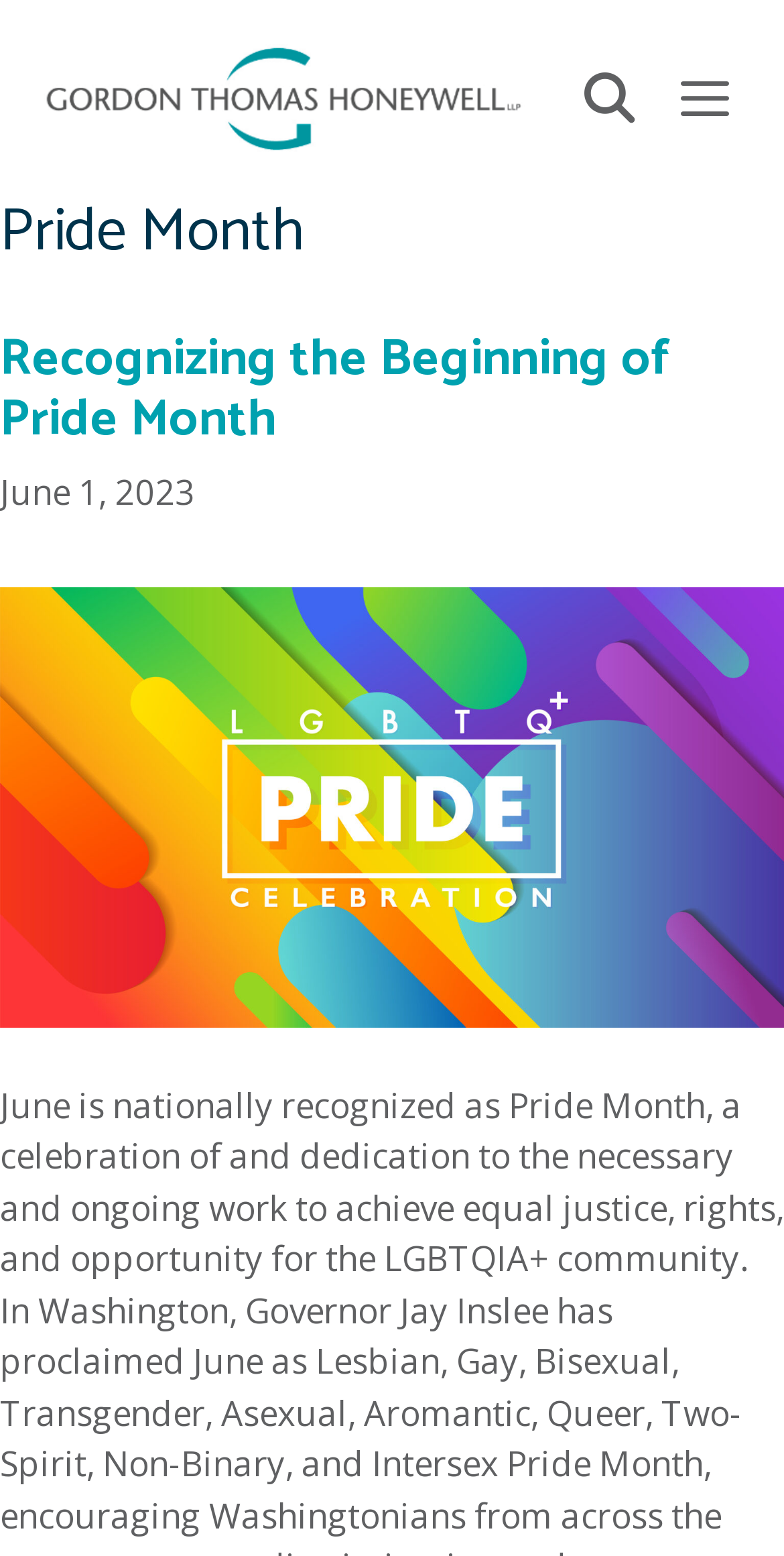Please examine the image and provide a detailed answer to the question: When was the article published?

The publication date of the article can be found in the content section, where it is written as 'June 1, 2023' next to the title of the article.